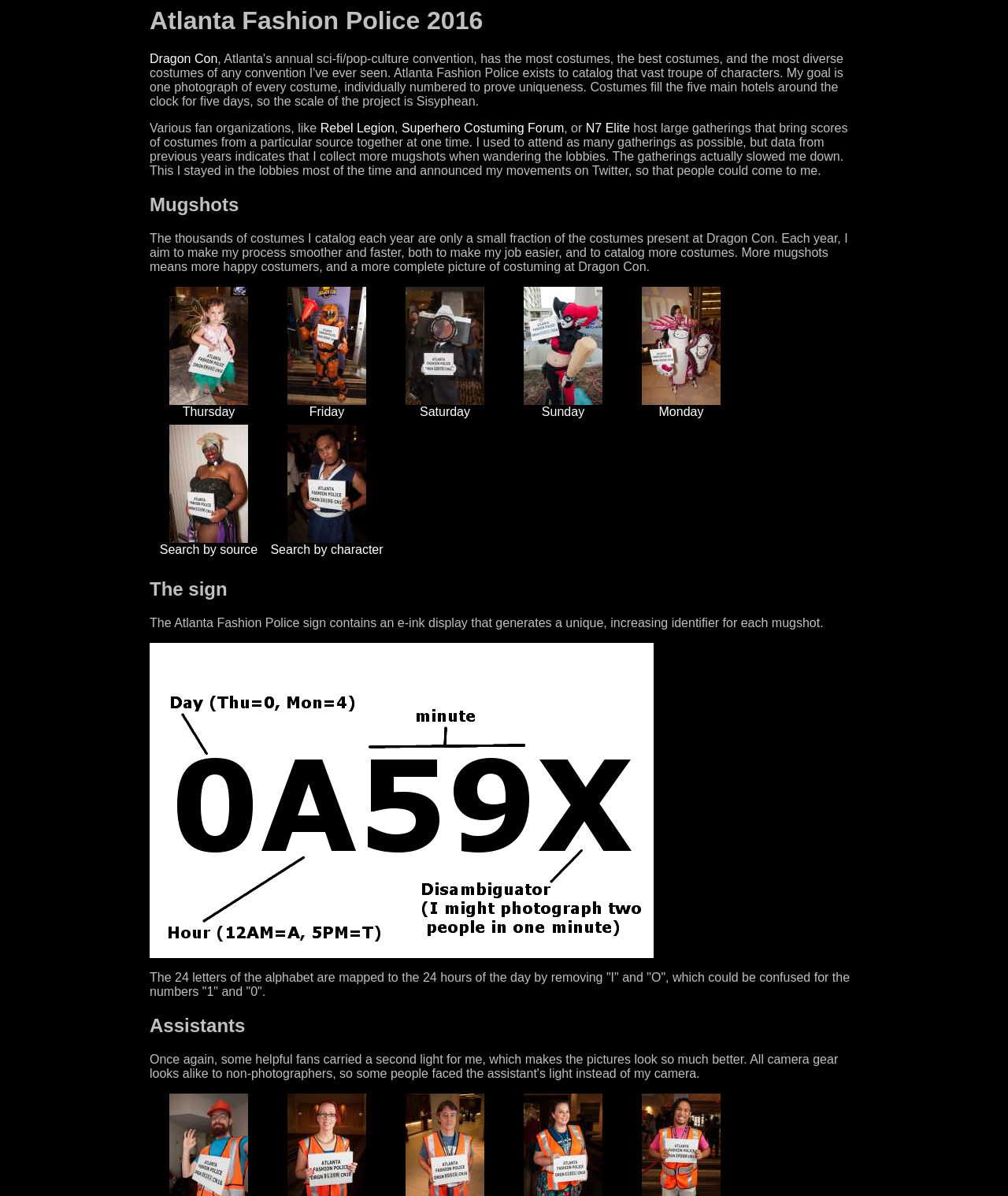How does the author map the alphabet to the hours of the day?
Using the information from the image, provide a comprehensive answer to the question.

The author maps the 24 letters of the alphabet to the 24 hours of the day by removing the letters 'I' and 'O', which could be confused for the numbers '1' and '0', as stated in the text under the 'The sign' heading.